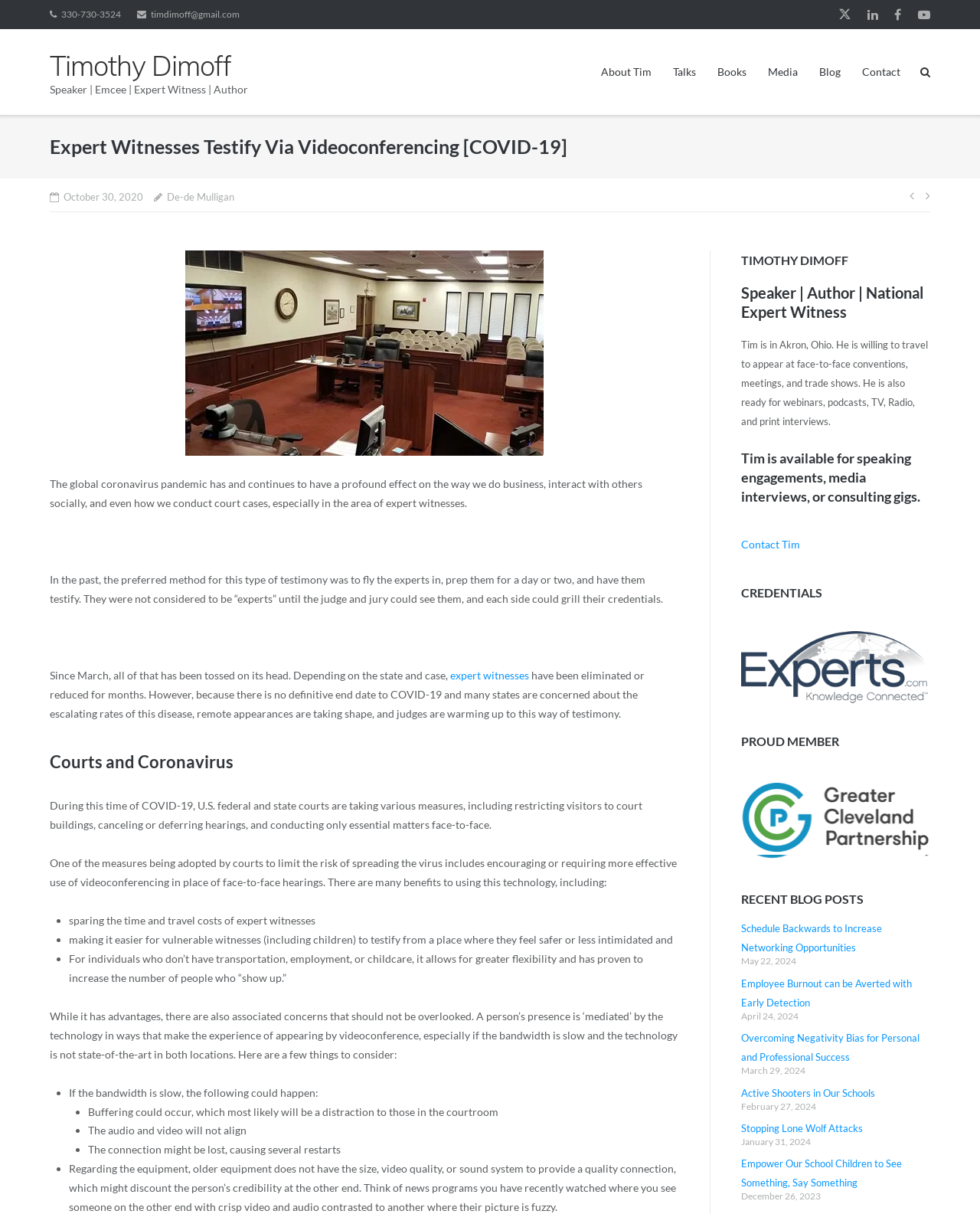What is the topic of the blog post on May 22, 2024?
Provide a detailed and extensive answer to the question.

The webpage lists recent blog posts, including one titled 'Schedule Backwards to Increase Networking Opportunities' with a date of May 22, 2024.